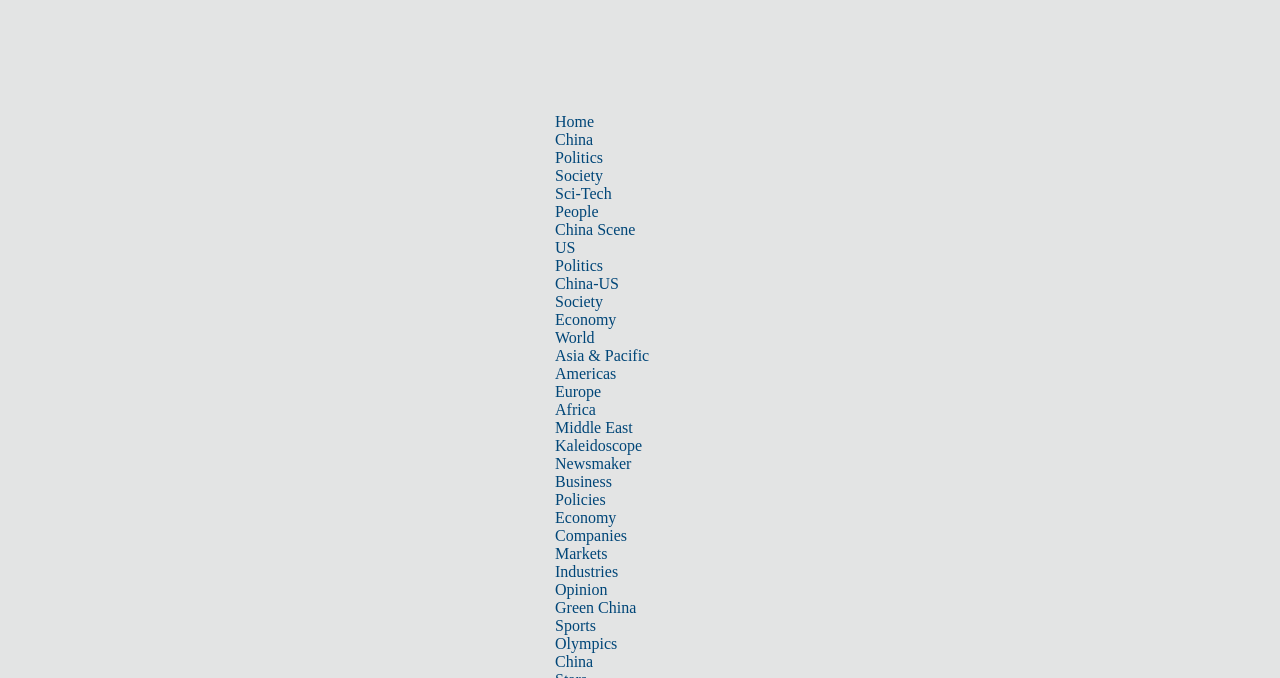Using the description "Asia & Pacific", locate and provide the bounding box of the UI element.

[0.434, 0.512, 0.507, 0.537]